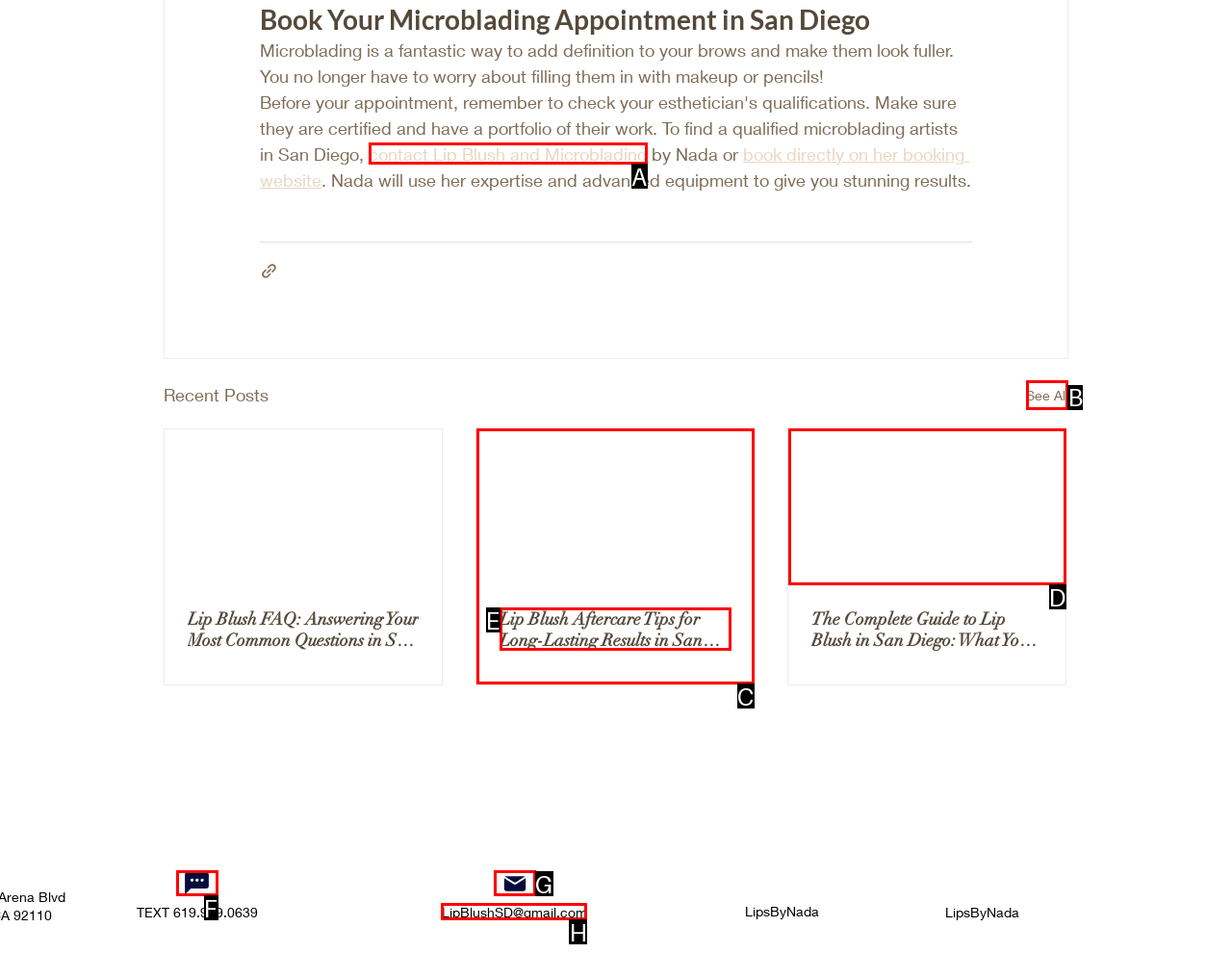Identify the letter of the UI element needed to carry out the task: Go to NEWS section
Reply with the letter of the chosen option.

None